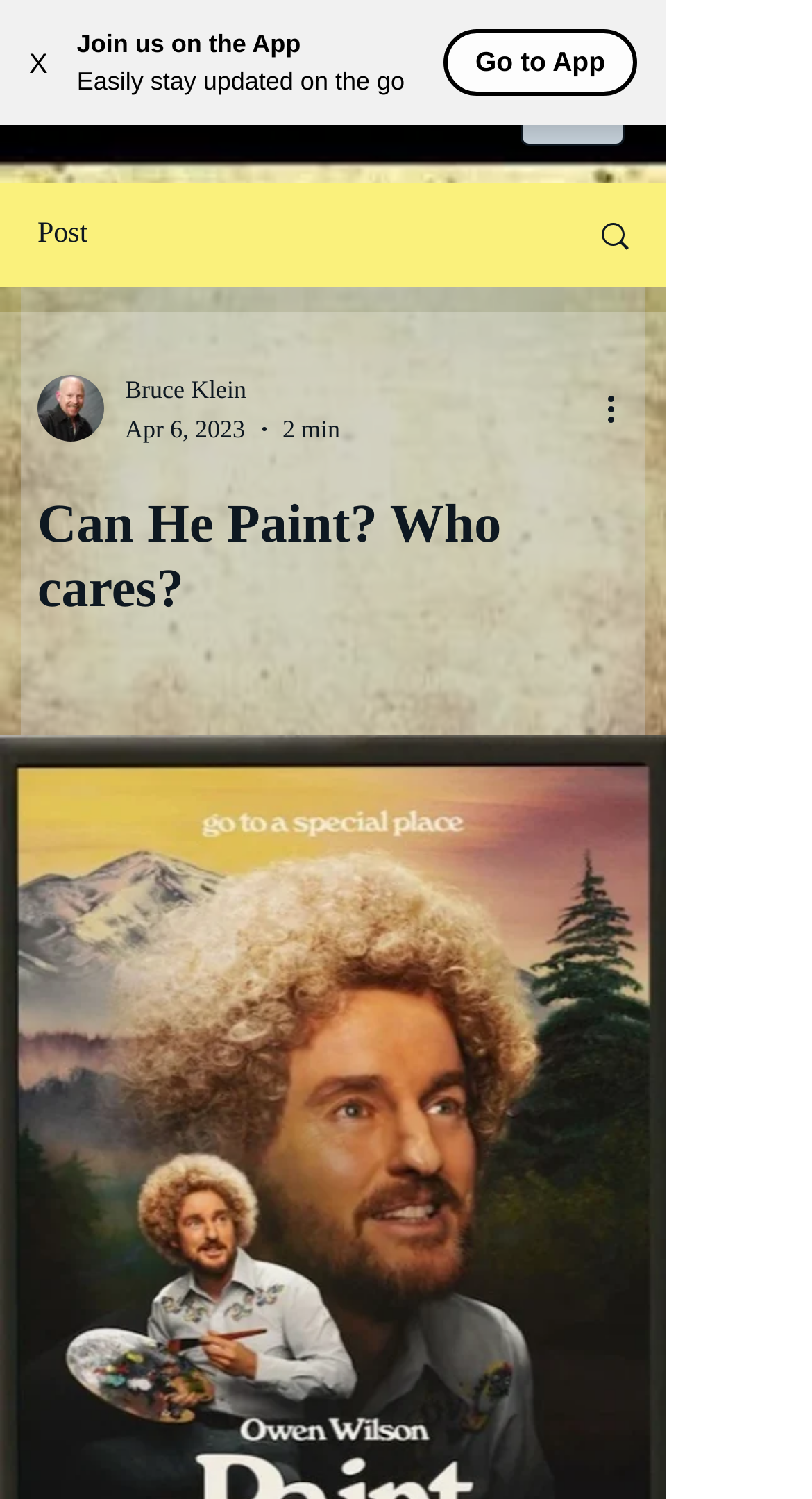Specify the bounding box coordinates (top-left x, top-left y, bottom-right x, bottom-right y) of the UI element in the screenshot that matches this description: X

[0.0, 0.012, 0.095, 0.072]